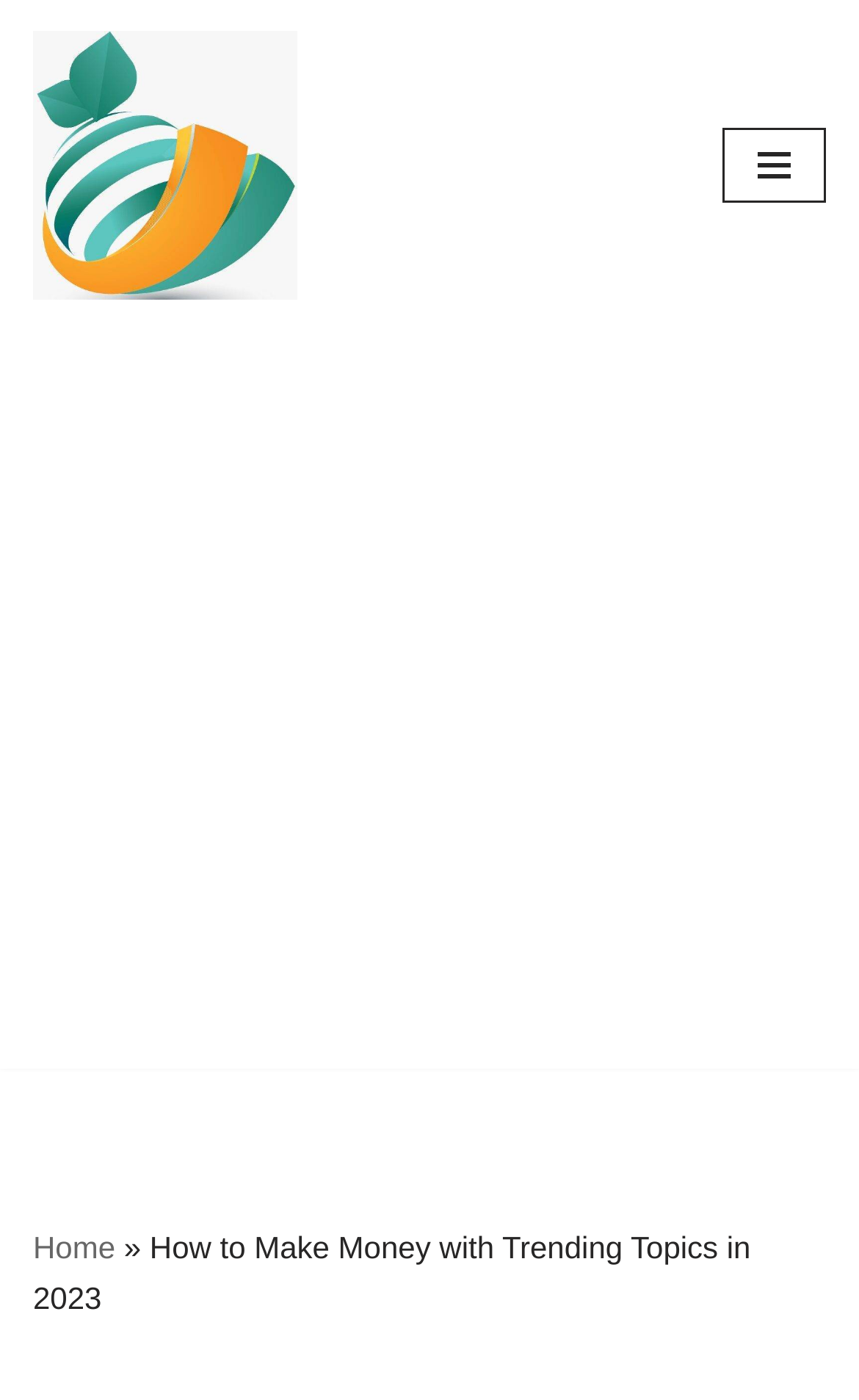Identify the bounding box for the UI element that is described as follows: "Skip to content".

[0.0, 0.05, 0.077, 0.082]